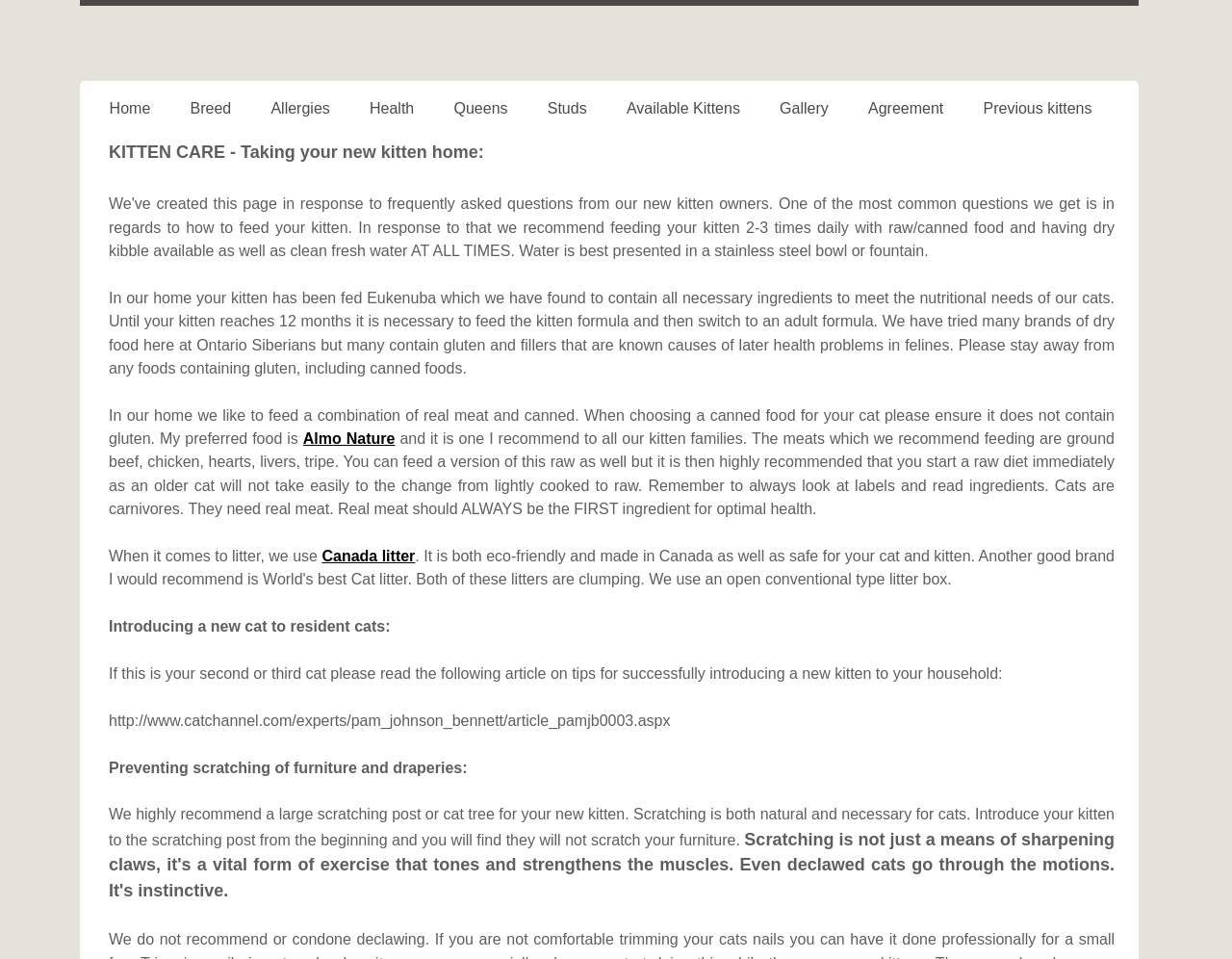Look at the image and give a detailed response to the following question: How can I introduce a new kitten to resident cats?

The webpage provides a link to an article that offers tips on successfully introducing a new kitten to resident cats, suggesting that readers should read the article for guidance.